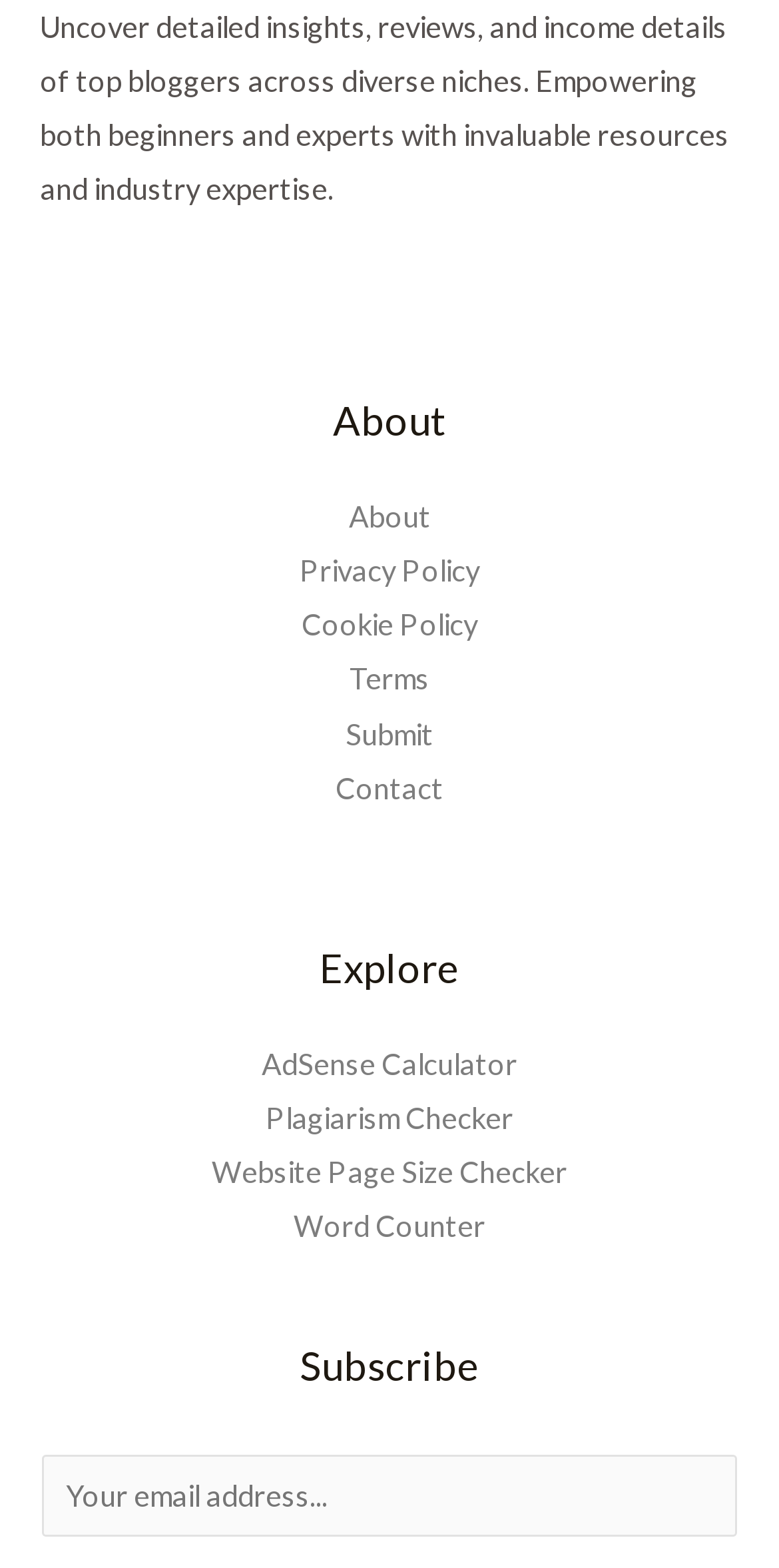Find the bounding box of the web element that fits this description: "Menu".

None